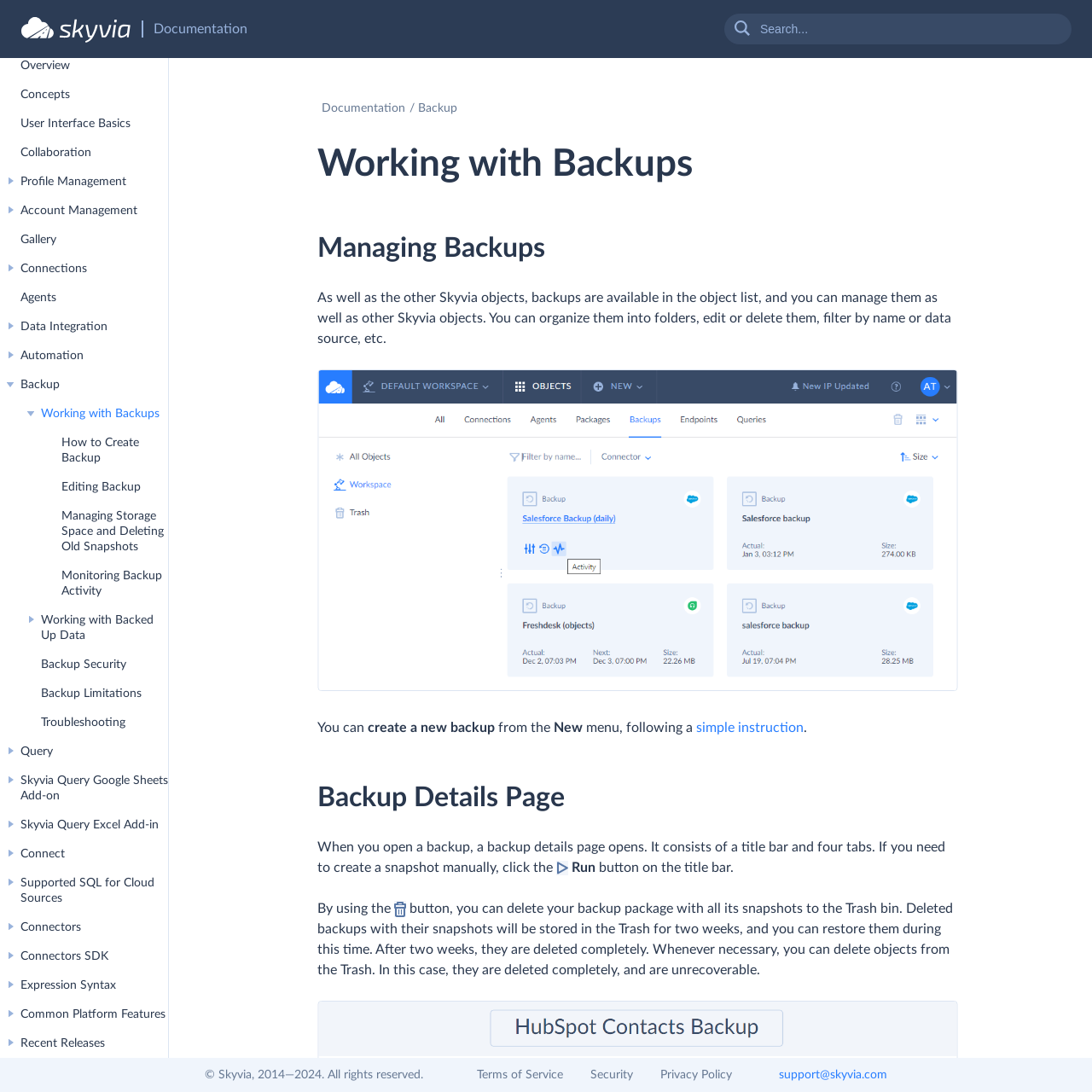Please locate the bounding box coordinates for the element that should be clicked to achieve the following instruction: "Search for something". Ensure the coordinates are given as four float numbers between 0 and 1, i.e., [left, top, right, bottom].

[0.695, 0.02, 0.95, 0.034]